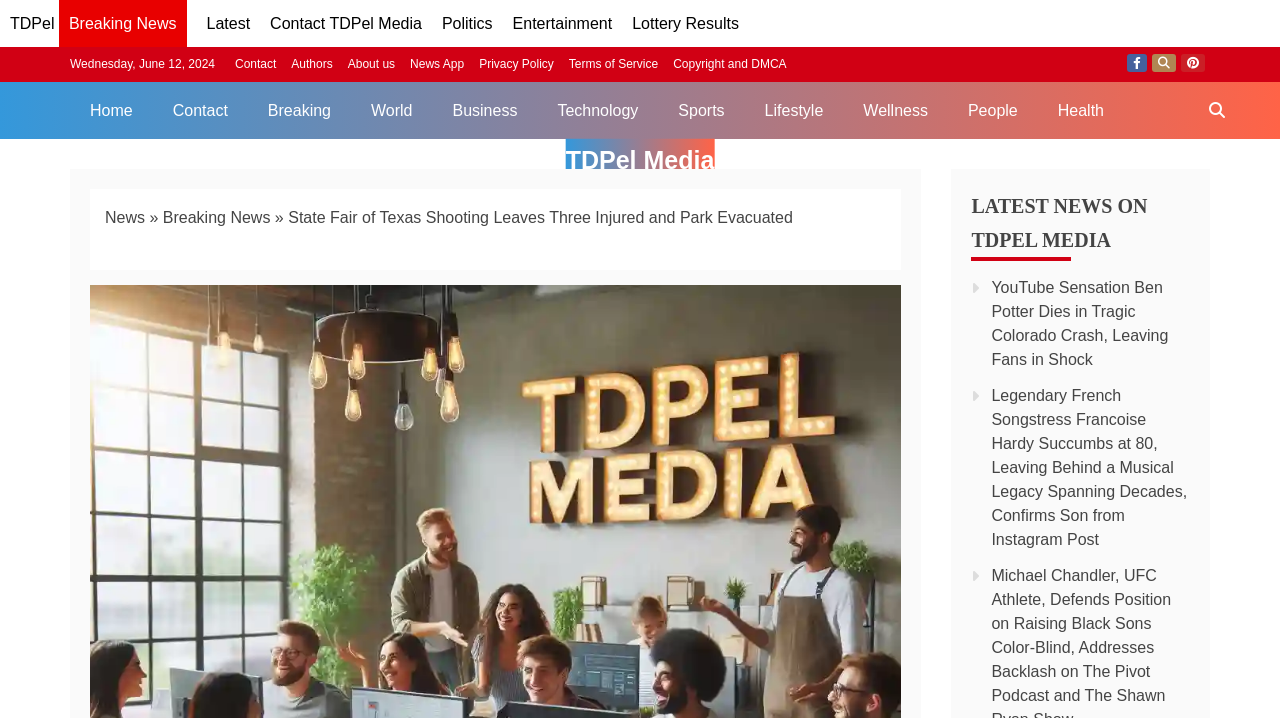Explain the webpage's layout and main content in detail.

The webpage appears to be a news article page, with a focus on a specific incident at the State Fair of Texas. At the top, there are several links to different sections of the website, including "TDPel", "Latest", "Contact TDPel Media", and others. Below these links, there is a date displayed, "Wednesday, June 12, 2024".

To the right of the date, there are more links to various pages, including "Contact", "Authors", "About us", and others. Further to the right, there are social media links to Facebook, Twitter, and Pinterest.

Below these links, there is a navigation menu with links to different categories, such as "Home", "Breaking", "World", "Business", and others. To the right of this menu, there is a search bar labeled "Search TDPel Media".

The main content of the page appears to be a news article about a shooting incident at the State Fair of Texas, with a heading that reads "State Fair of Texas Shooting Leaves Three Injured and Park Evacuated". Below this heading, there is a breadcrumb navigation menu that shows the article's category hierarchy, with links to "News" and "Breaking News".

Further down the page, there is a section labeled "LATEST NEWS ON TDPEL MEDIA", which appears to be a list of recent news articles. The first article is about the death of a YouTube sensation, Ben Potter, and the second article is about the passing of French songstress Francoise Hardy.